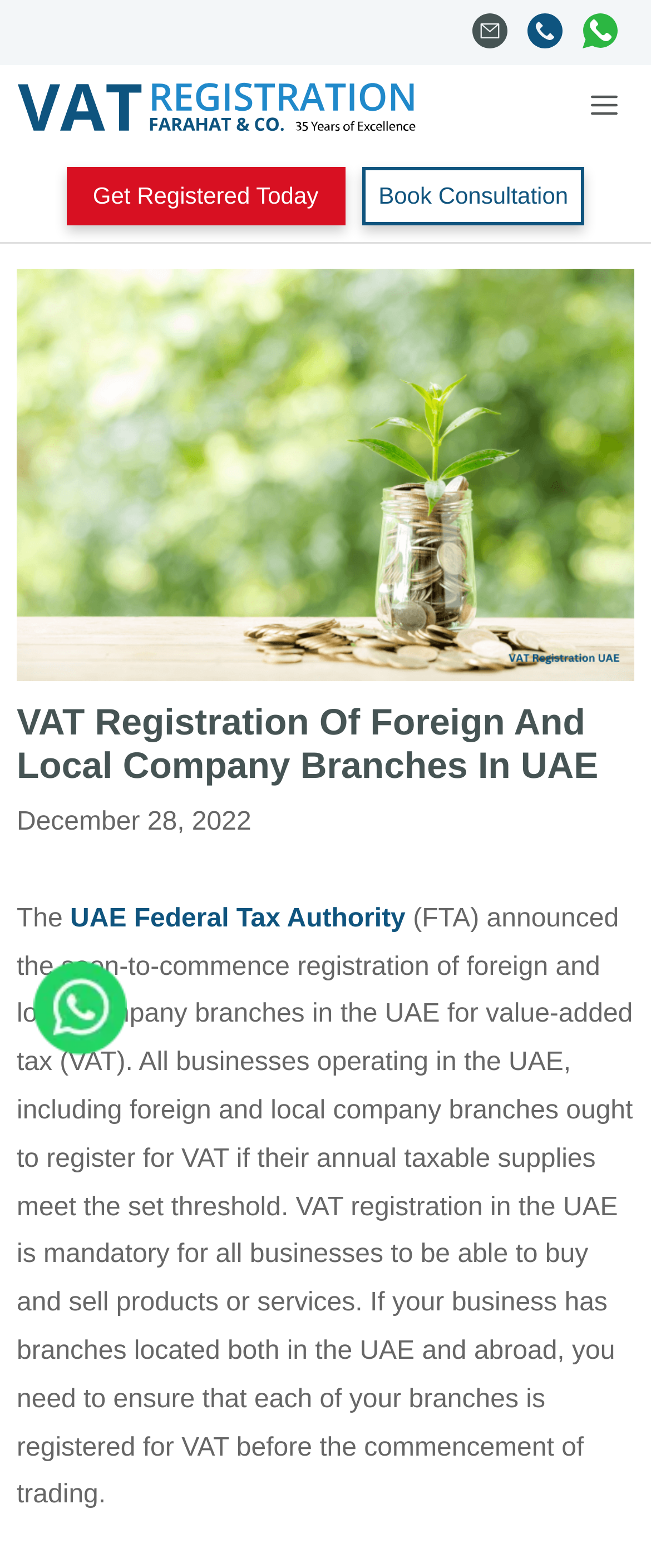Identify the bounding box for the UI element specified in this description: "Get Registered Today". The coordinates must be four float numbers between 0 and 1, formatted as [left, top, right, bottom].

[0.102, 0.106, 0.53, 0.143]